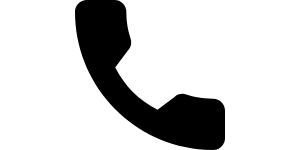What is the design of the telephone icon?
Using the image as a reference, deliver a detailed and thorough answer to the question.

The design of the telephone icon presents a sleek and recognizable silhouette, emphasizing simplicity and usability in design. This design makes it easily identifiable and accessible, which is essential for its purpose in digital interfaces.